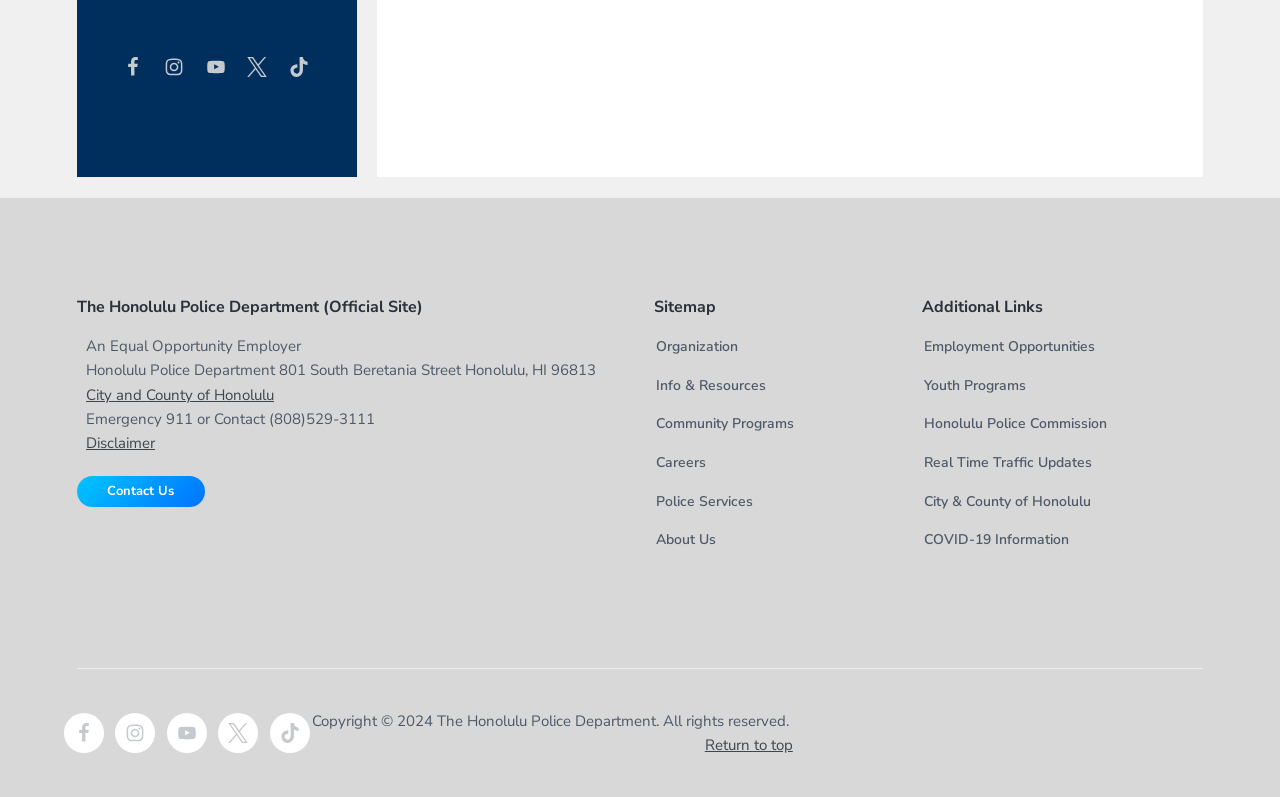What is the copyright year of the webpage?
Based on the image, provide a one-word or brief-phrase response.

2024